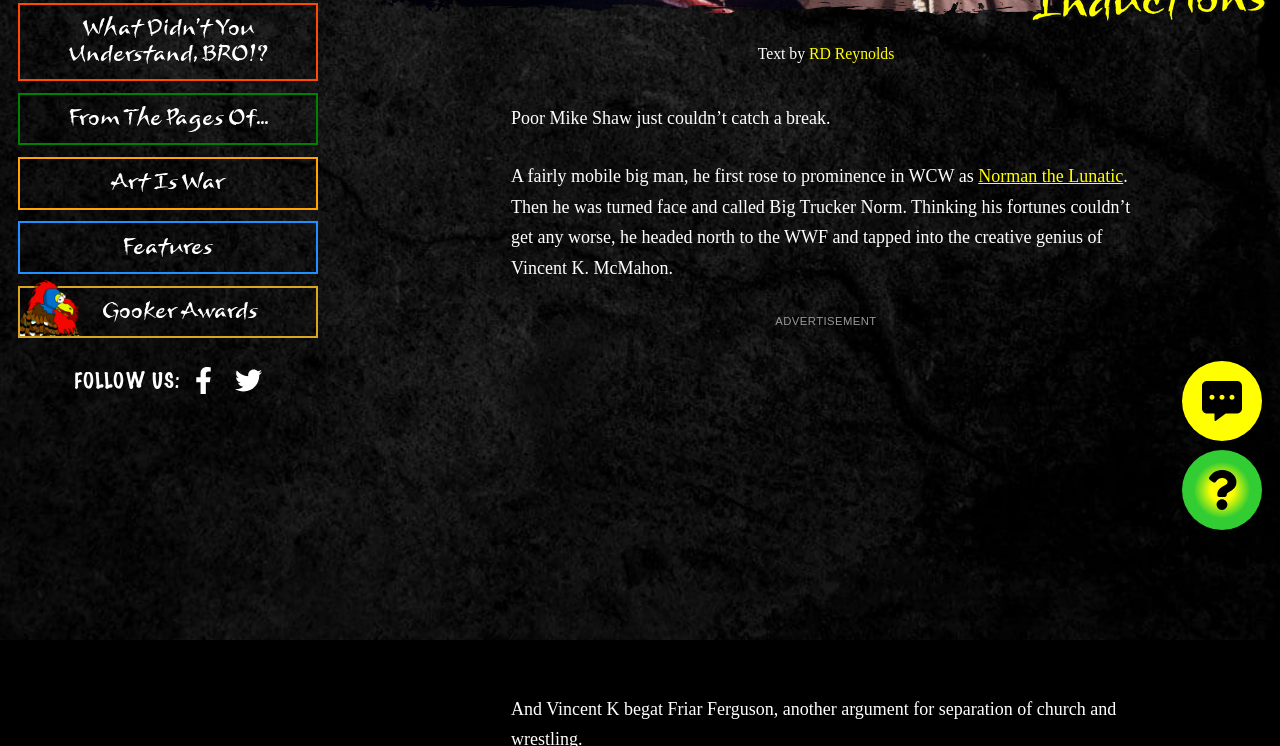Determine the bounding box of the UI component based on this description: "aria-label="View comments"". The bounding box coordinates should be four float values between 0 and 1, i.e., [left, top, right, bottom].

[0.923, 0.484, 0.986, 0.591]